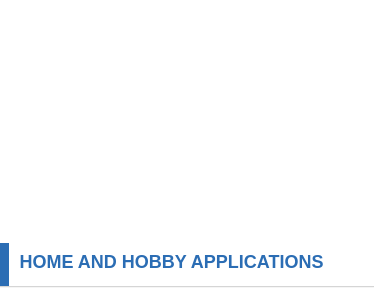Utilize the details in the image to give a detailed response to the question: What type of projects is the section likely to feature?

The section is likely to feature DIY projects and home improvement tasks as it is designed to showcase tools, techniques, and equipment beneficial for these types of projects, which is evident from the theme 'Home and Hobby Applications'.